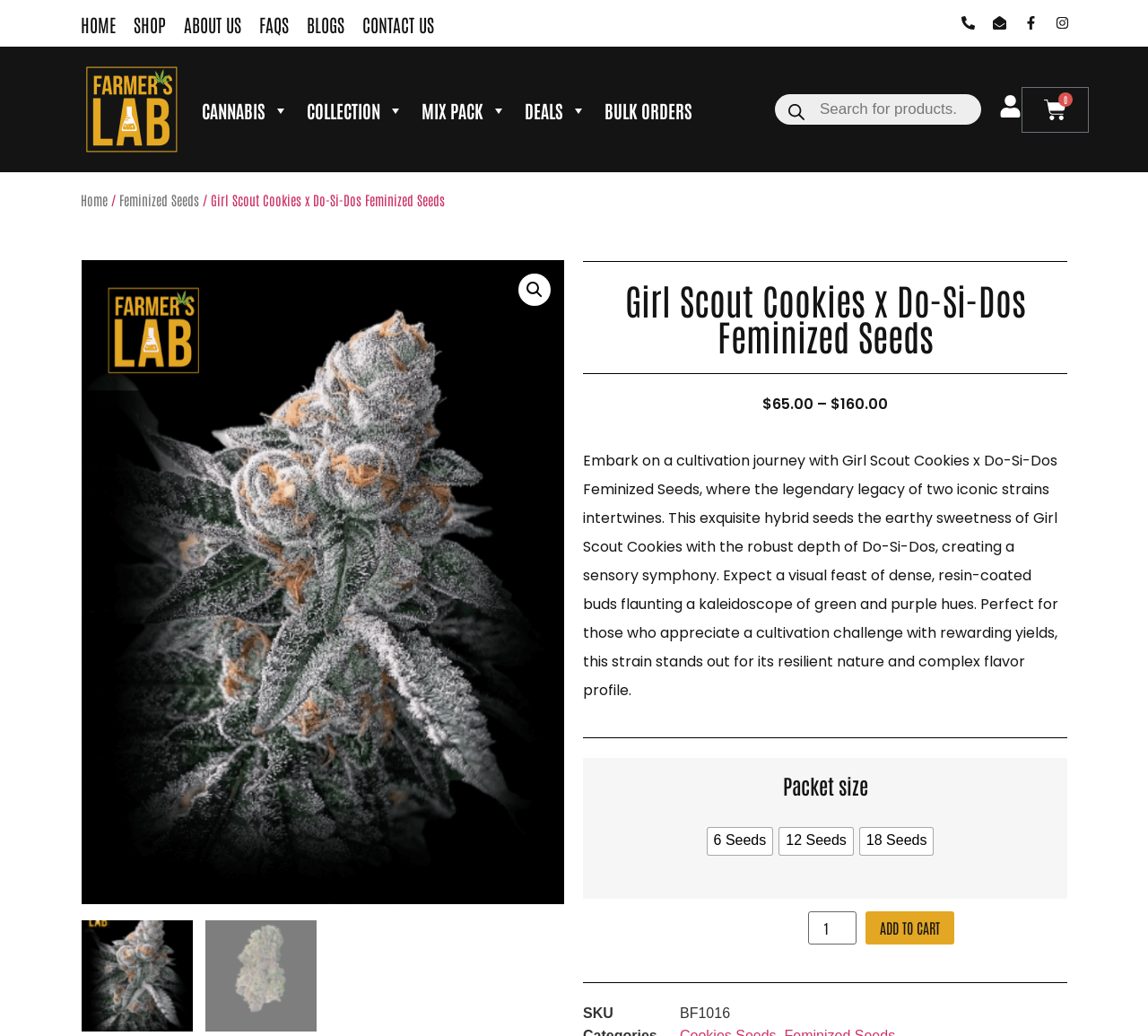Find the bounding box coordinates of the element you need to click on to perform this action: 'View Girl Scout Cookies x Do-Si-Dos Feminized Seeds details'. The coordinates should be represented by four float values between 0 and 1, in the format [left, top, right, bottom].

[0.508, 0.272, 0.93, 0.341]